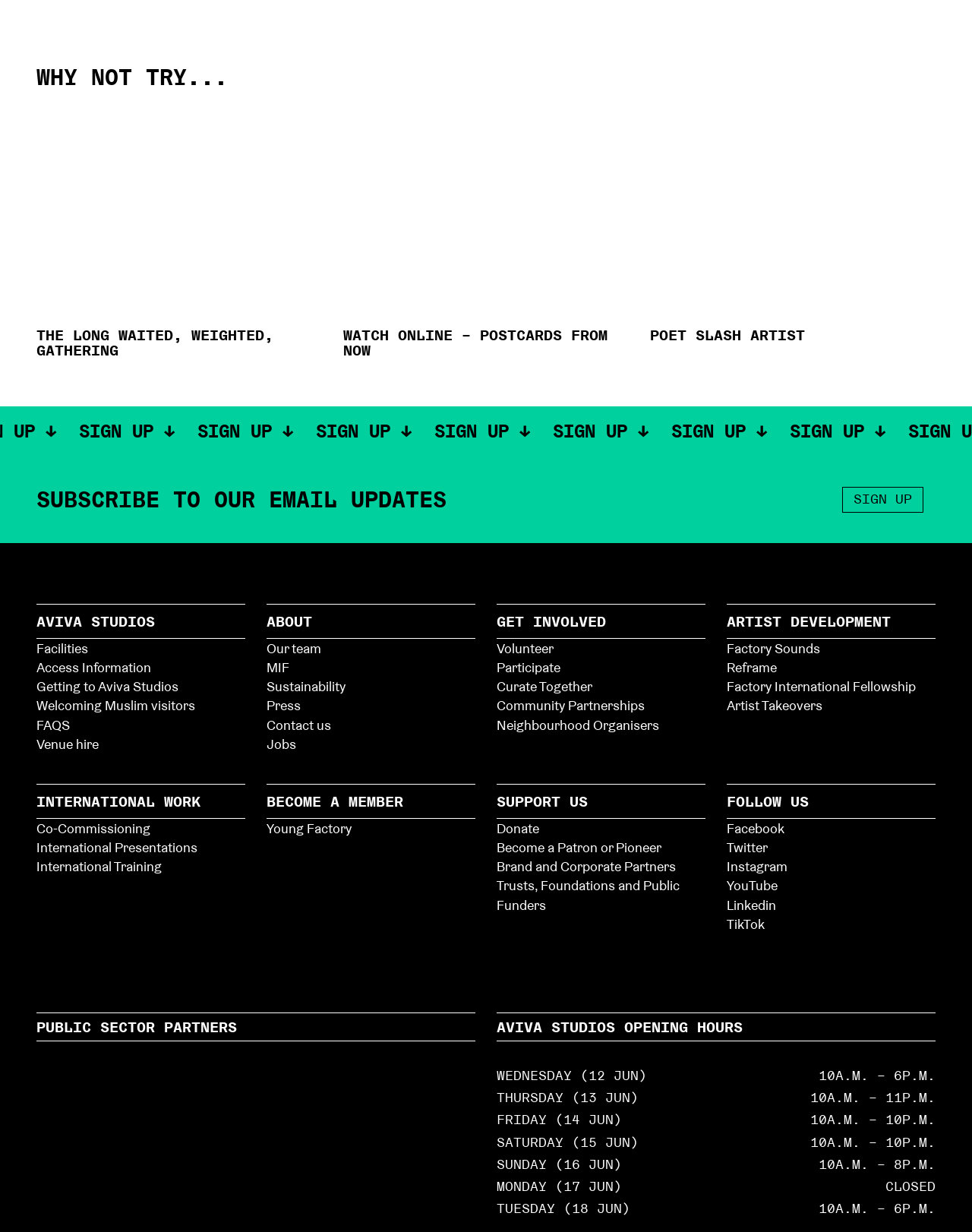Locate the bounding box coordinates of the area that needs to be clicked to fulfill the following instruction: "Subscribe to email updates". The coordinates should be in the format of four float numbers between 0 and 1, namely [left, top, right, bottom].

[0.866, 0.395, 0.95, 0.416]